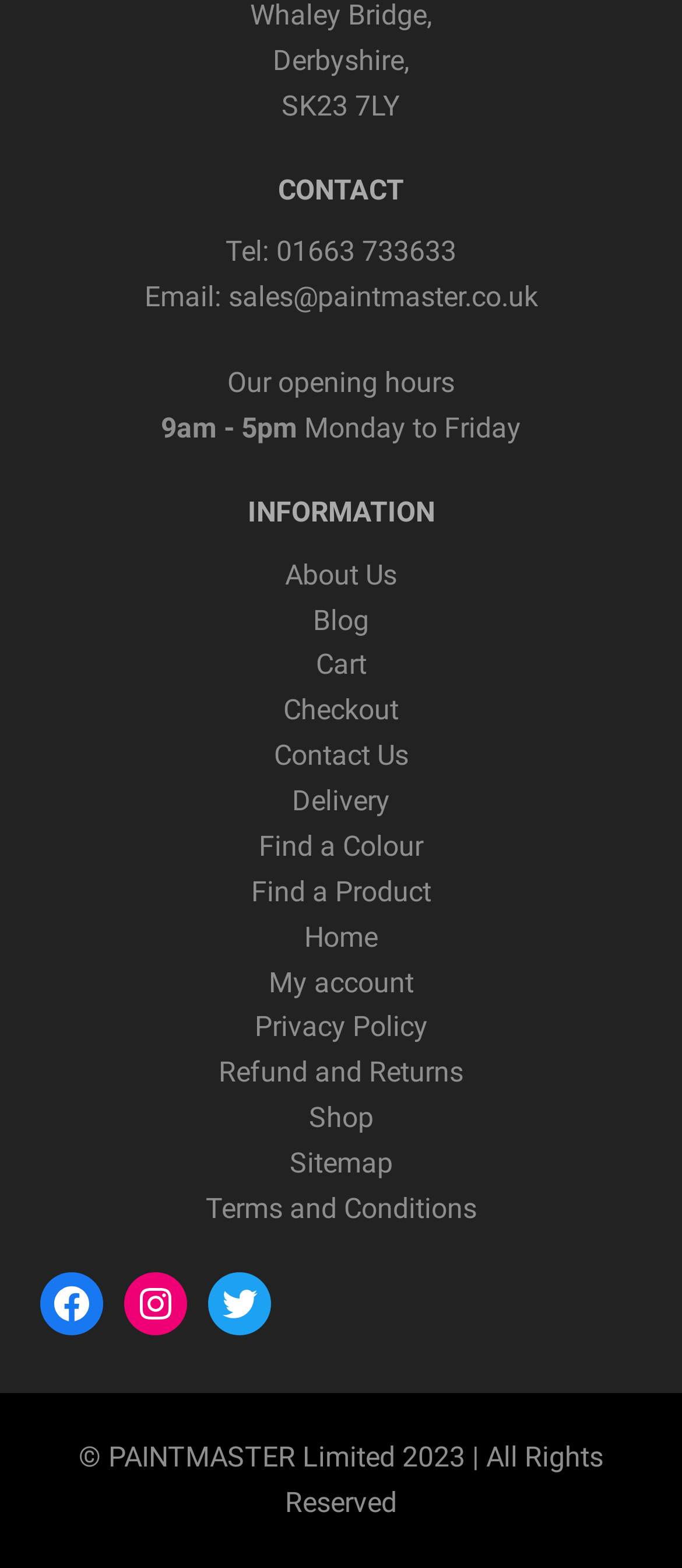Predict the bounding box coordinates of the area that should be clicked to accomplish the following instruction: "Click on the 'About Us' link". The bounding box coordinates should consist of four float numbers between 0 and 1, i.e., [left, top, right, bottom].

[0.418, 0.356, 0.582, 0.377]